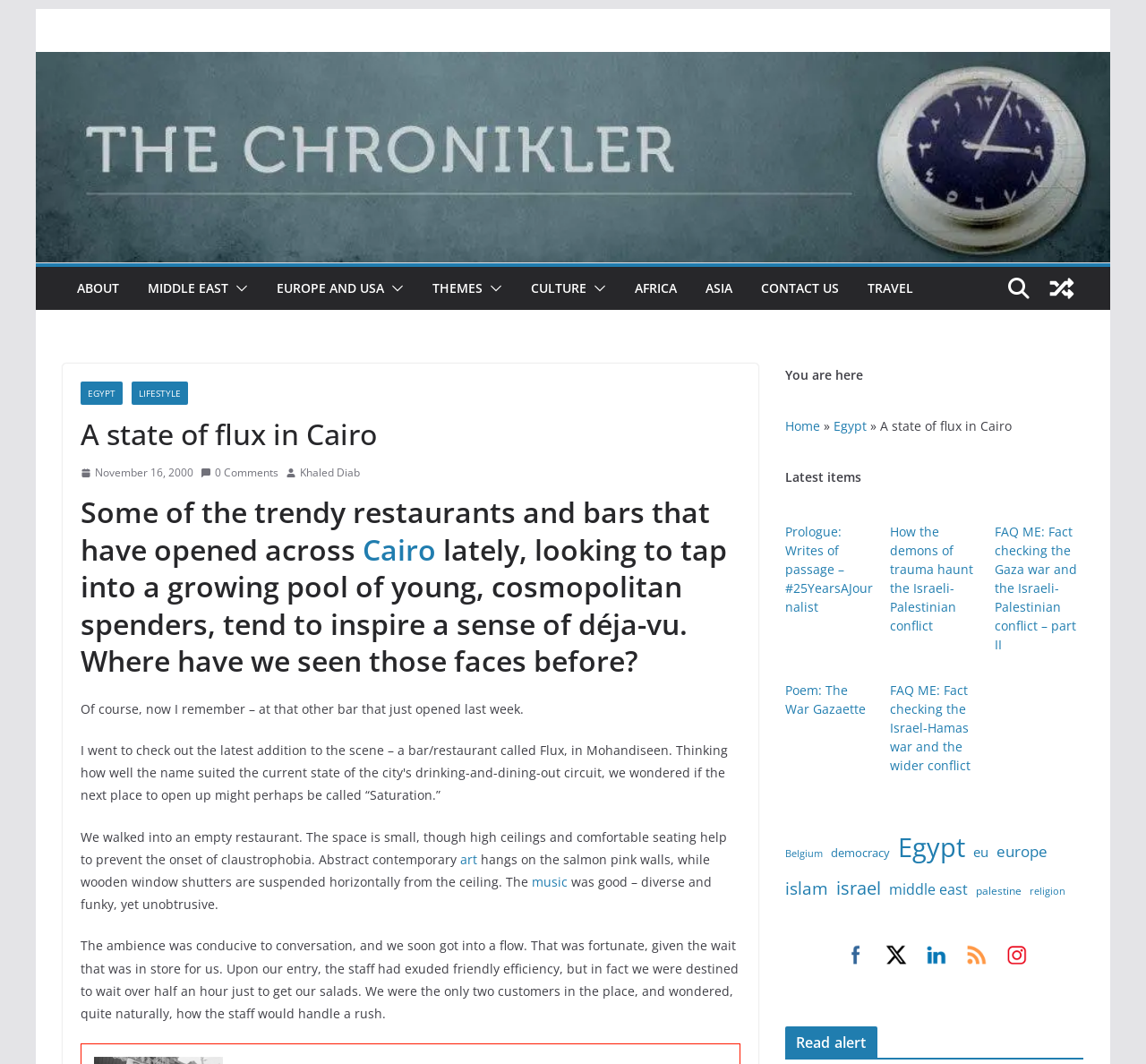What is the name of the website?
Look at the image and answer with only one word or phrase.

The Chronikler